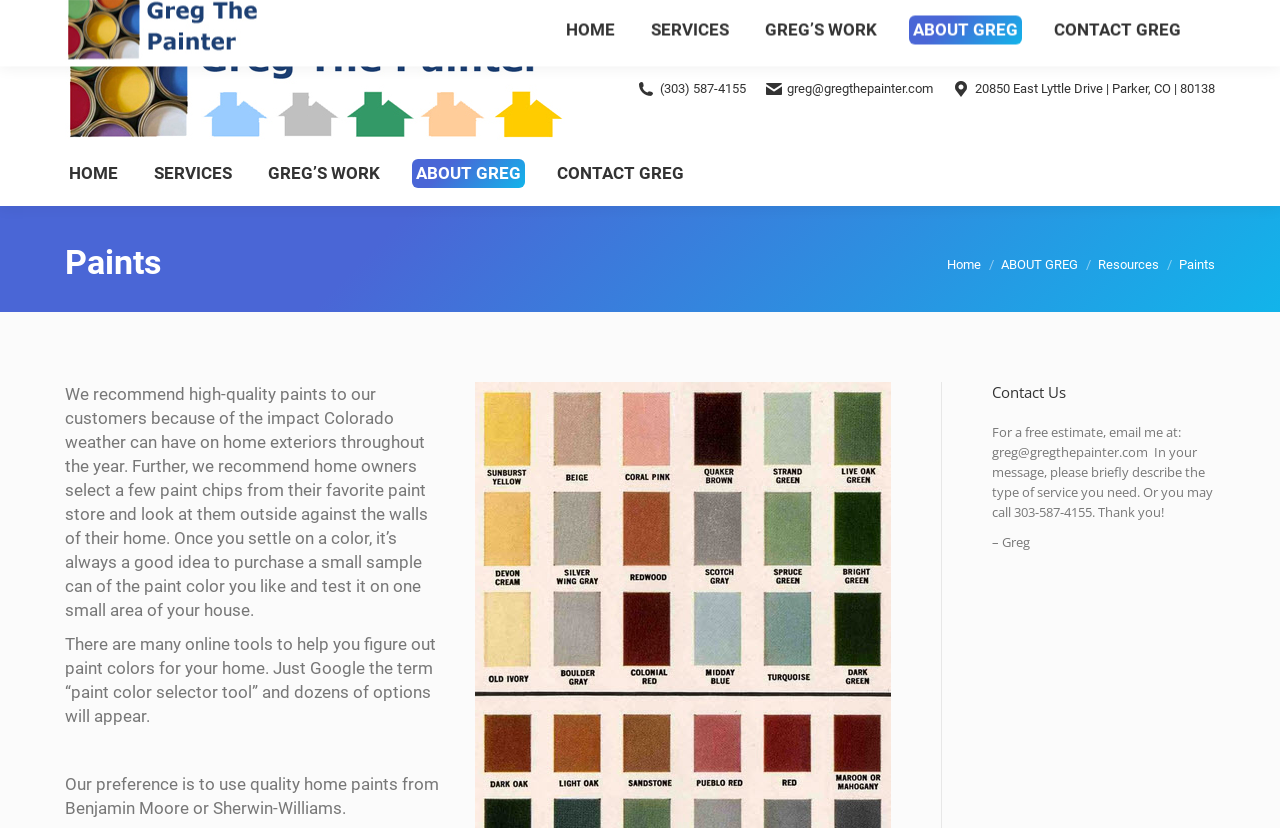Please locate the bounding box coordinates for the element that should be clicked to achieve the following instruction: "View 'ABOUT GREG'". Ensure the coordinates are given as four float numbers between 0 and 1, i.e., [left, top, right, bottom].

[0.782, 0.31, 0.842, 0.328]